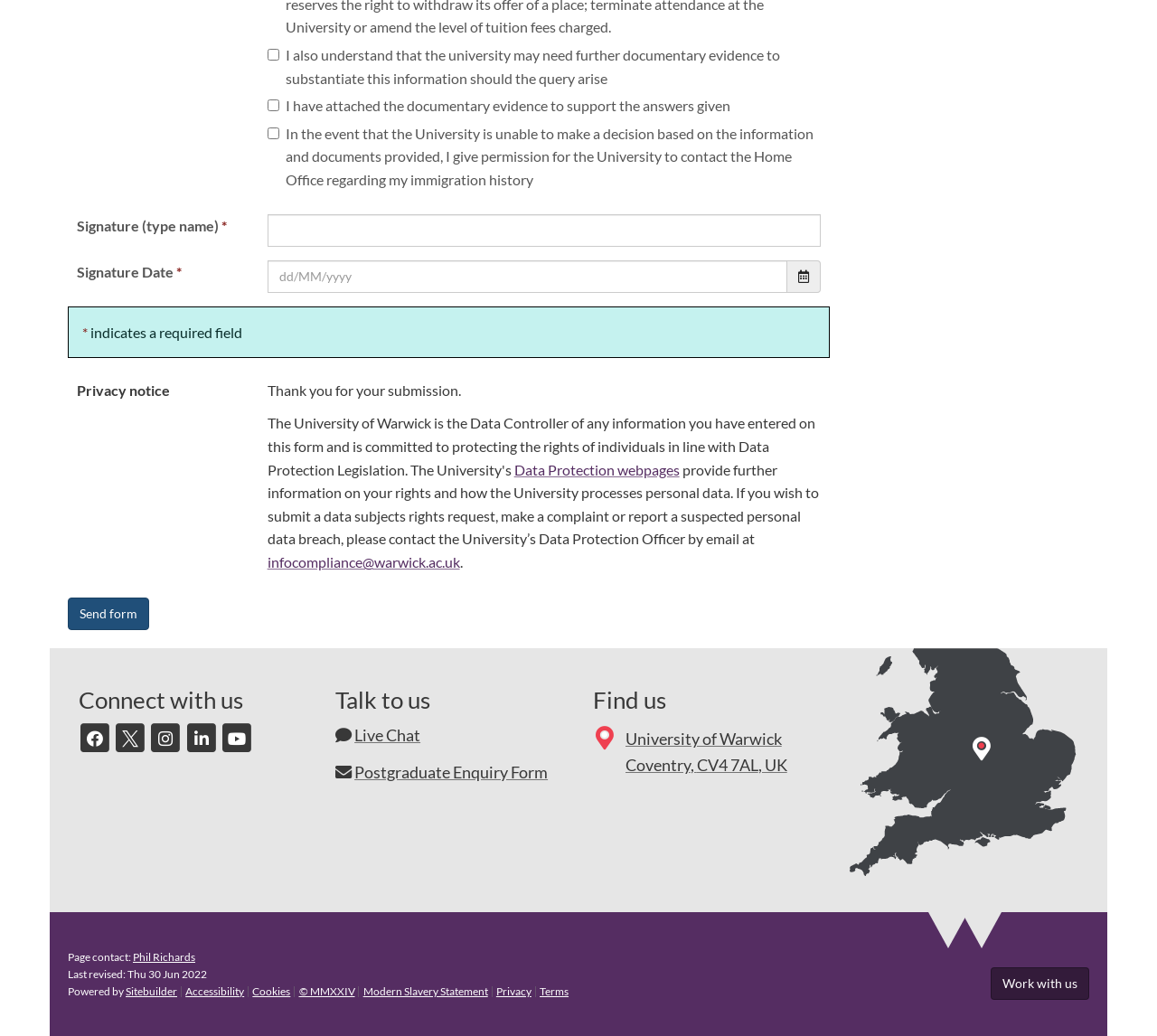Pinpoint the bounding box coordinates of the clickable area needed to execute the instruction: "Open the Data Protection webpages". The coordinates should be specified as four float numbers between 0 and 1, i.e., [left, top, right, bottom].

[0.444, 0.445, 0.587, 0.461]